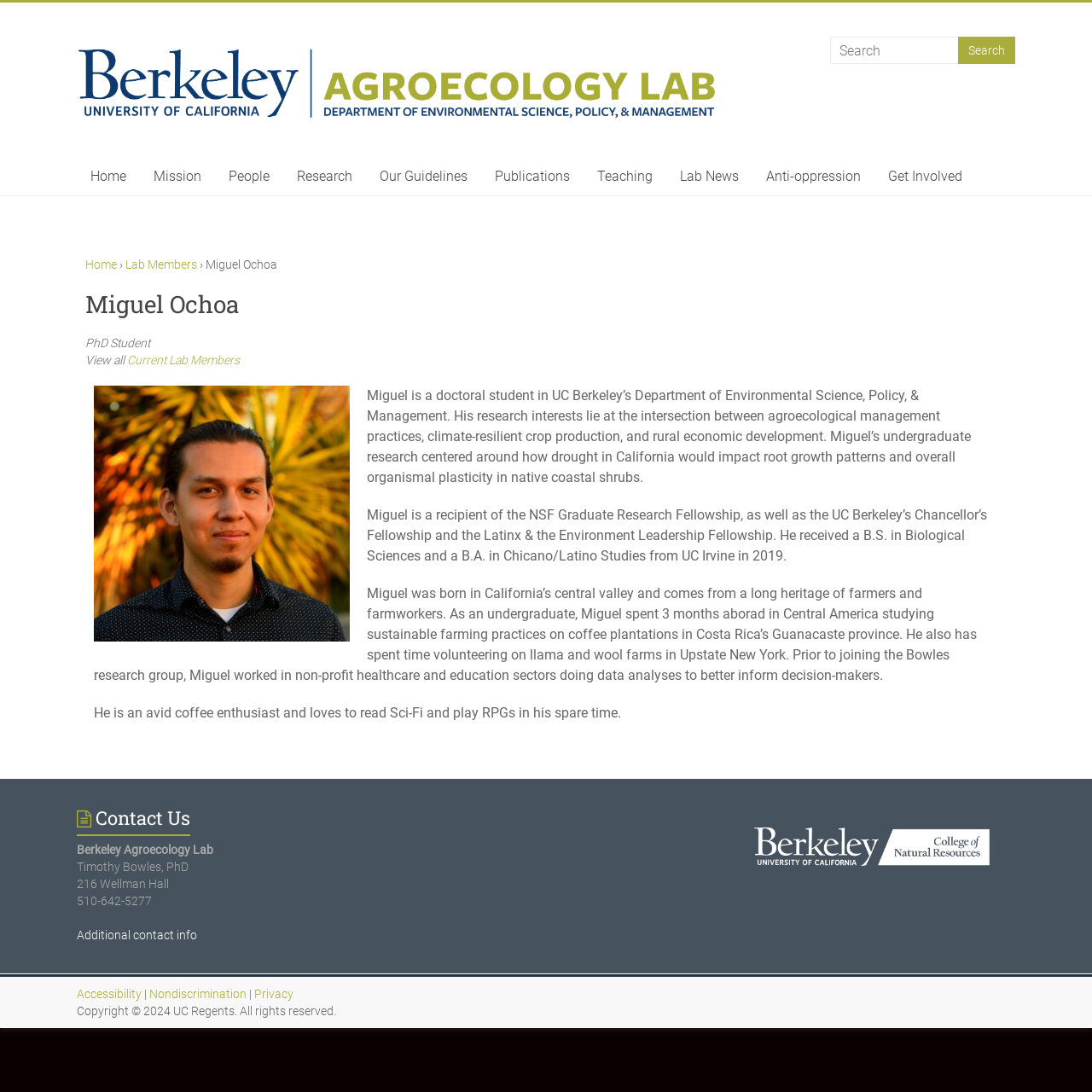Please find the bounding box coordinates of the element that needs to be clicked to perform the following instruction: "View Miguel's research interests". The bounding box coordinates should be four float numbers between 0 and 1, represented as [left, top, right, bottom].

[0.336, 0.355, 0.889, 0.445]